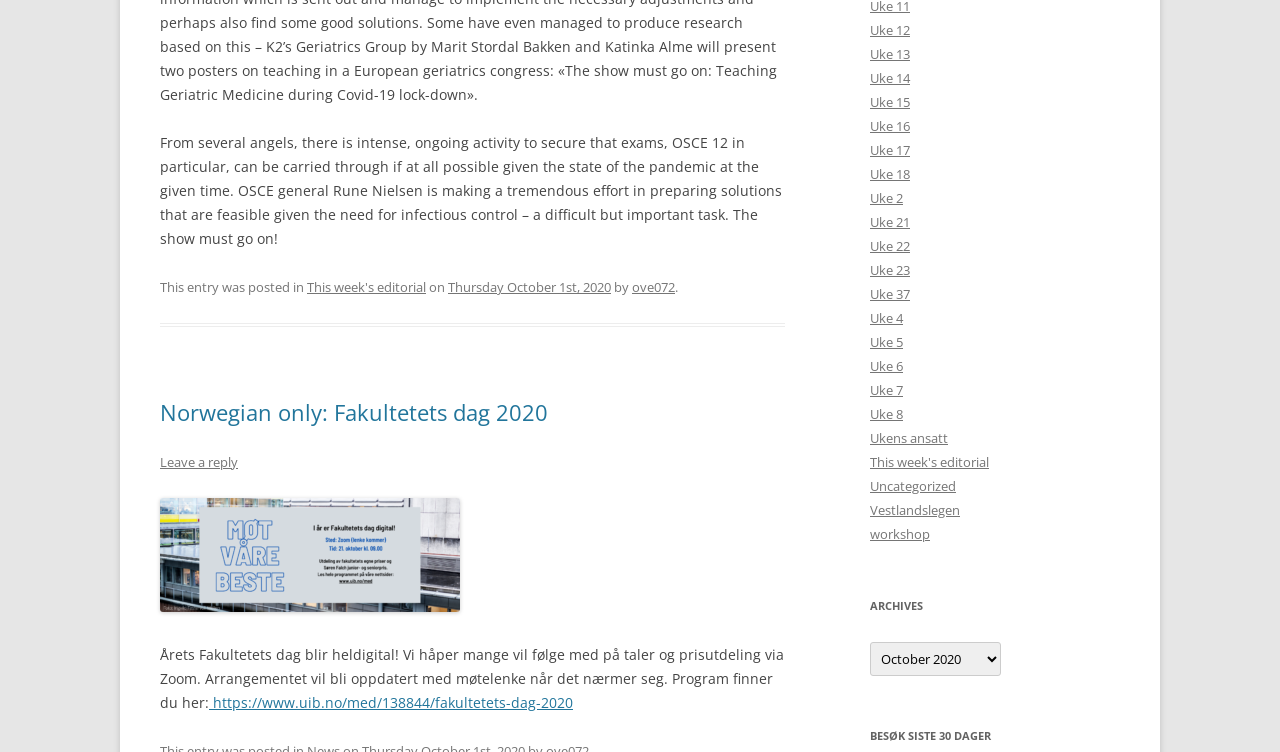Please find the bounding box coordinates of the section that needs to be clicked to achieve this instruction: "Click on the link to Fakultetets dag 2020".

[0.125, 0.531, 0.613, 0.566]